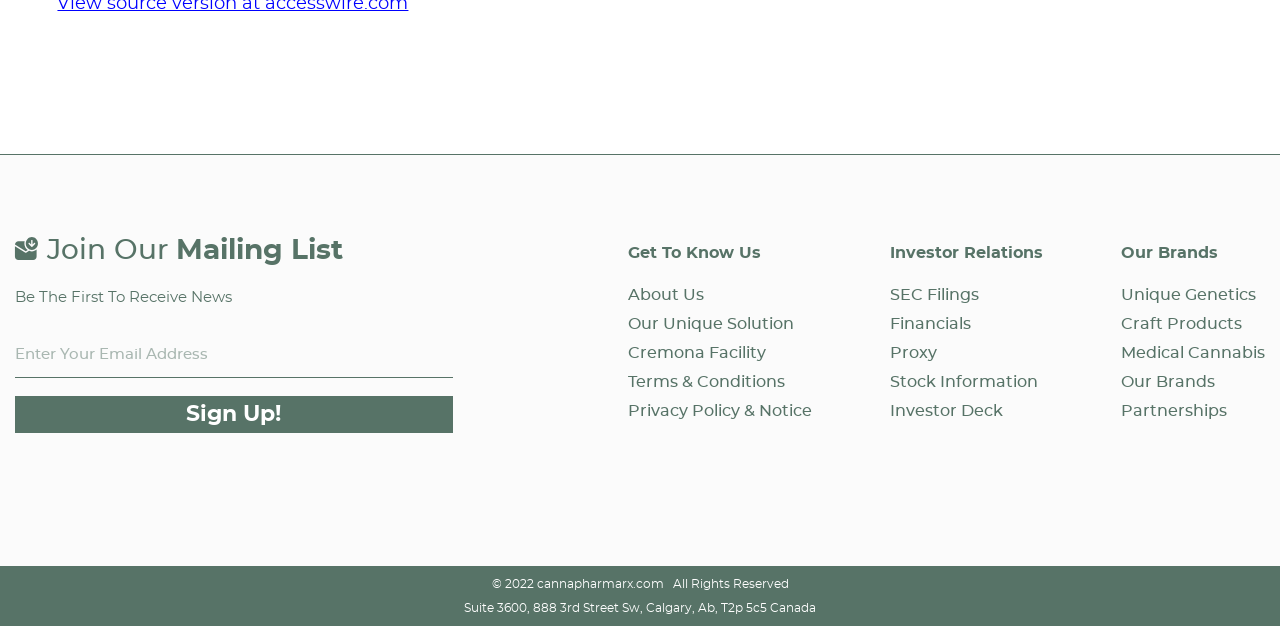Provide a one-word or short-phrase response to the question:
What is the address of the company?

Suite 3600, 888 3rd Street Sw, Calgary, Ab, T2p 5c5 Canada